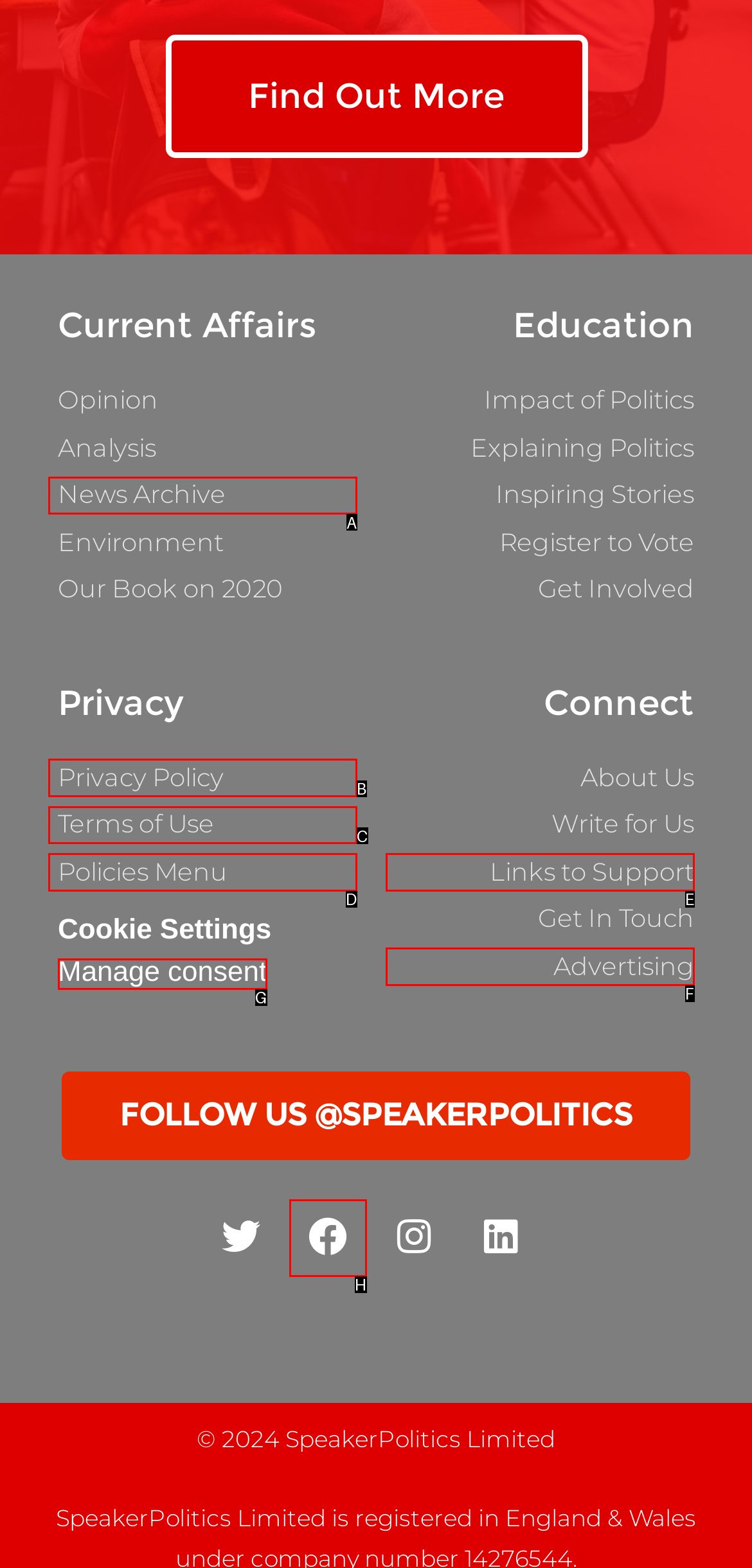Look at the description: Manage consent
Determine the letter of the matching UI element from the given choices.

G